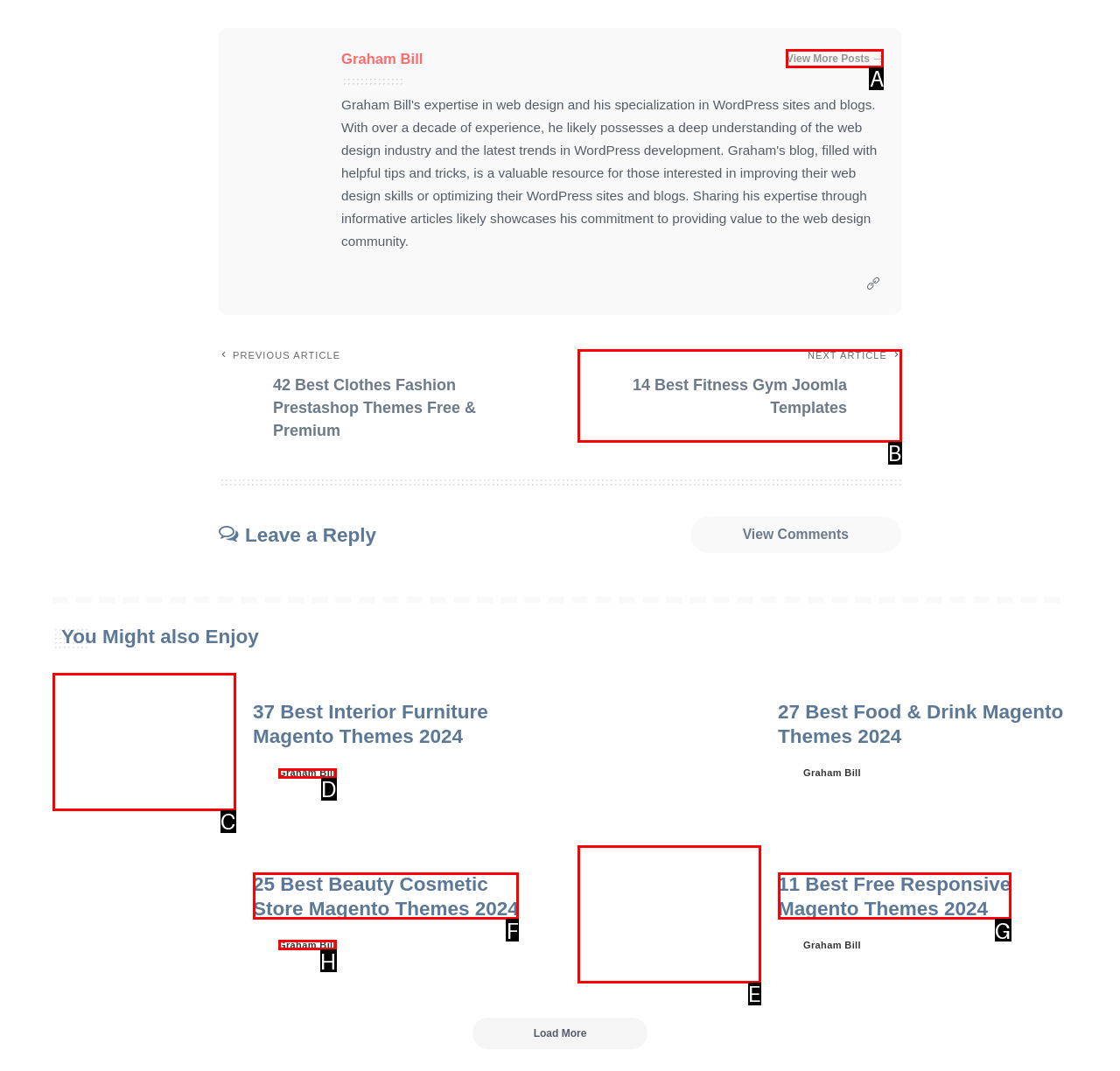For the instruction: View more posts, determine the appropriate UI element to click from the given options. Respond with the letter corresponding to the correct choice.

A